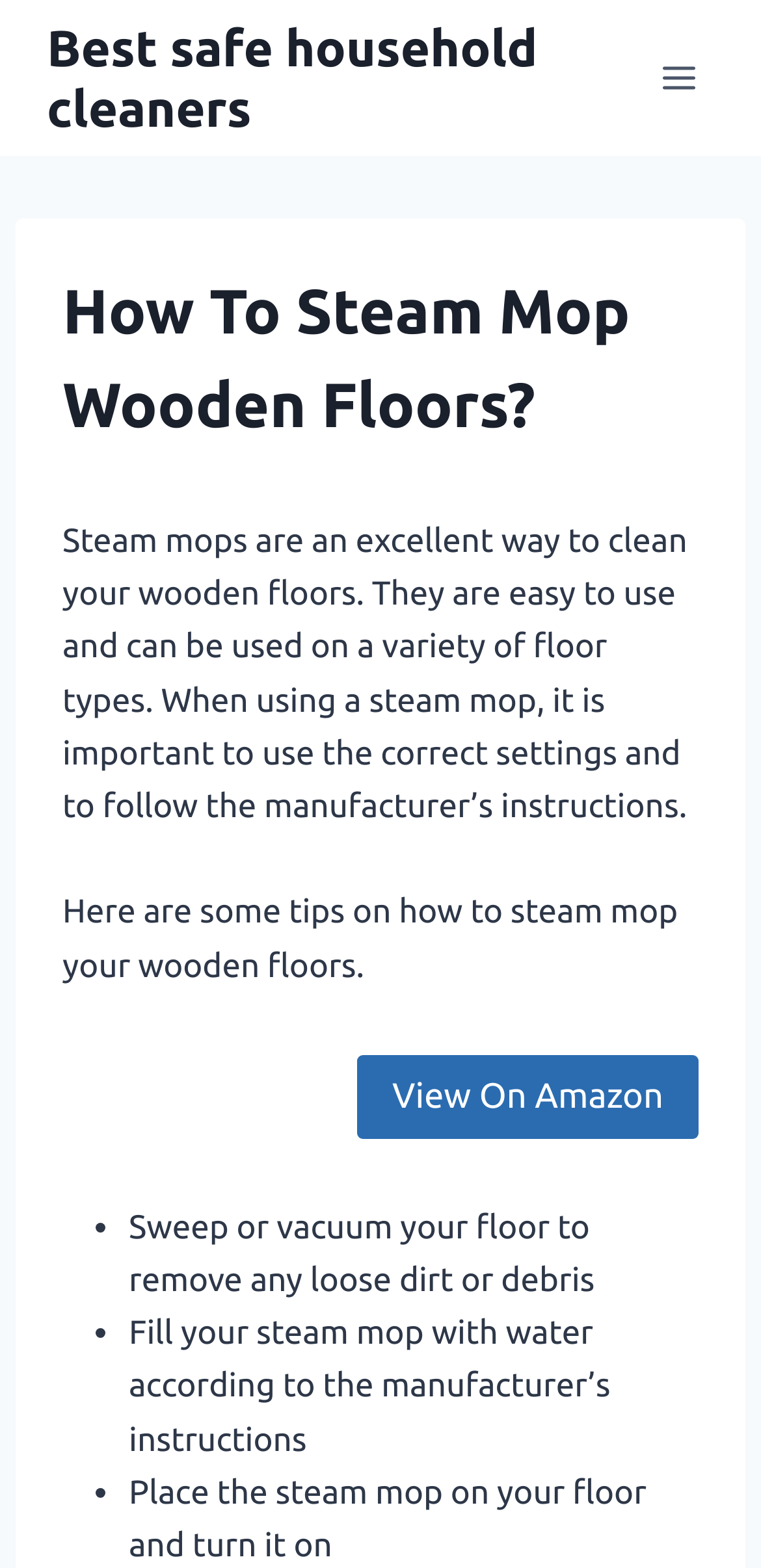What is the next step after filling the steam mop with water?
Please provide a comprehensive answer to the question based on the webpage screenshot.

The webpage provides a step-by-step guide on how to steam mop wooden floors, and after filling the steam mop with water, the next step is to 'Place the steam mop on your floor and turn it on'.